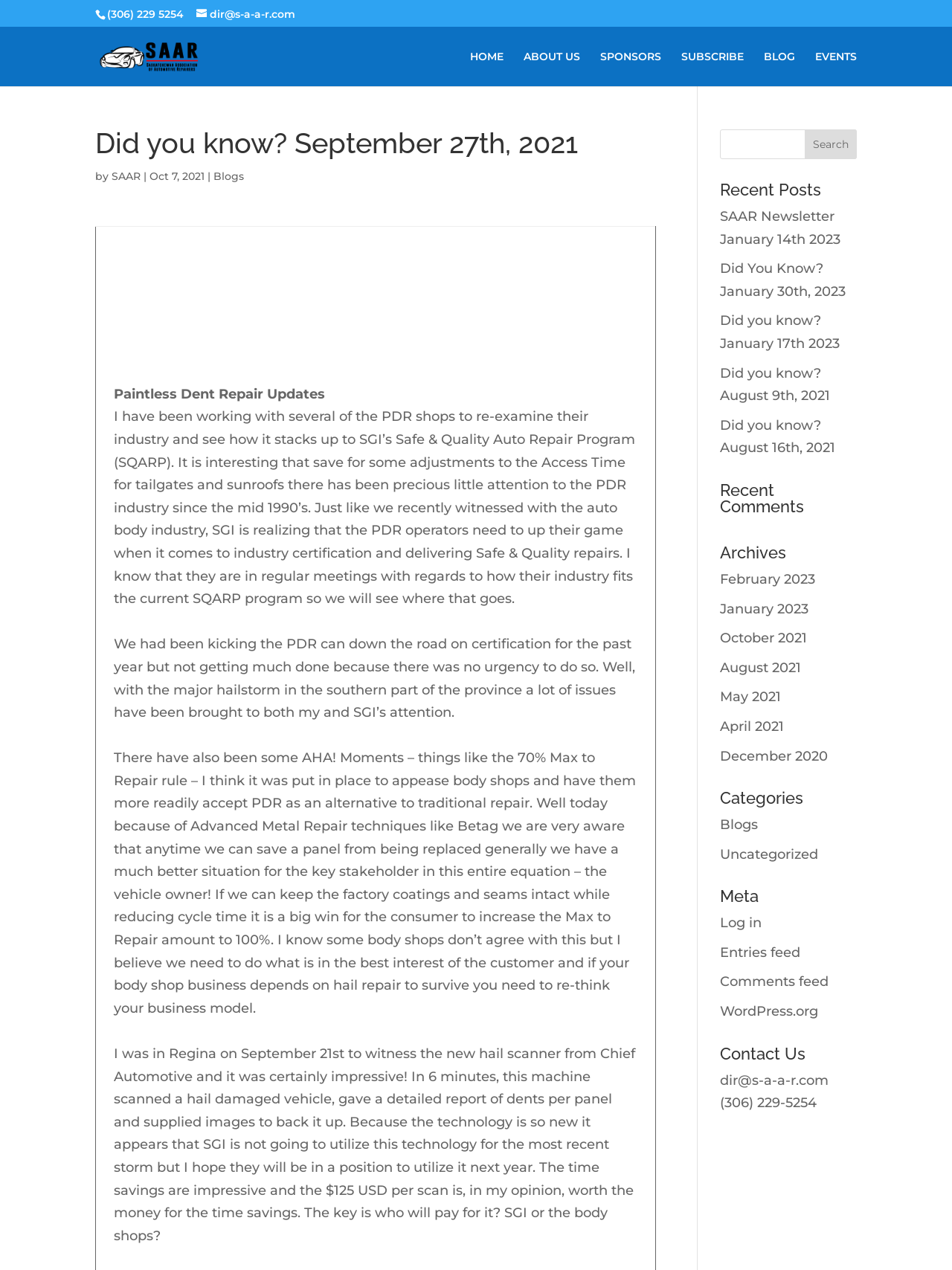What is the topic of the blog post?
Give a detailed explanation using the information visible in the image.

The topic of the blog post can be determined by reading the title of the post, which is 'Paintless Dent Repair Updates'. This title is located at the top of the blog post and is followed by a detailed description of the updates.